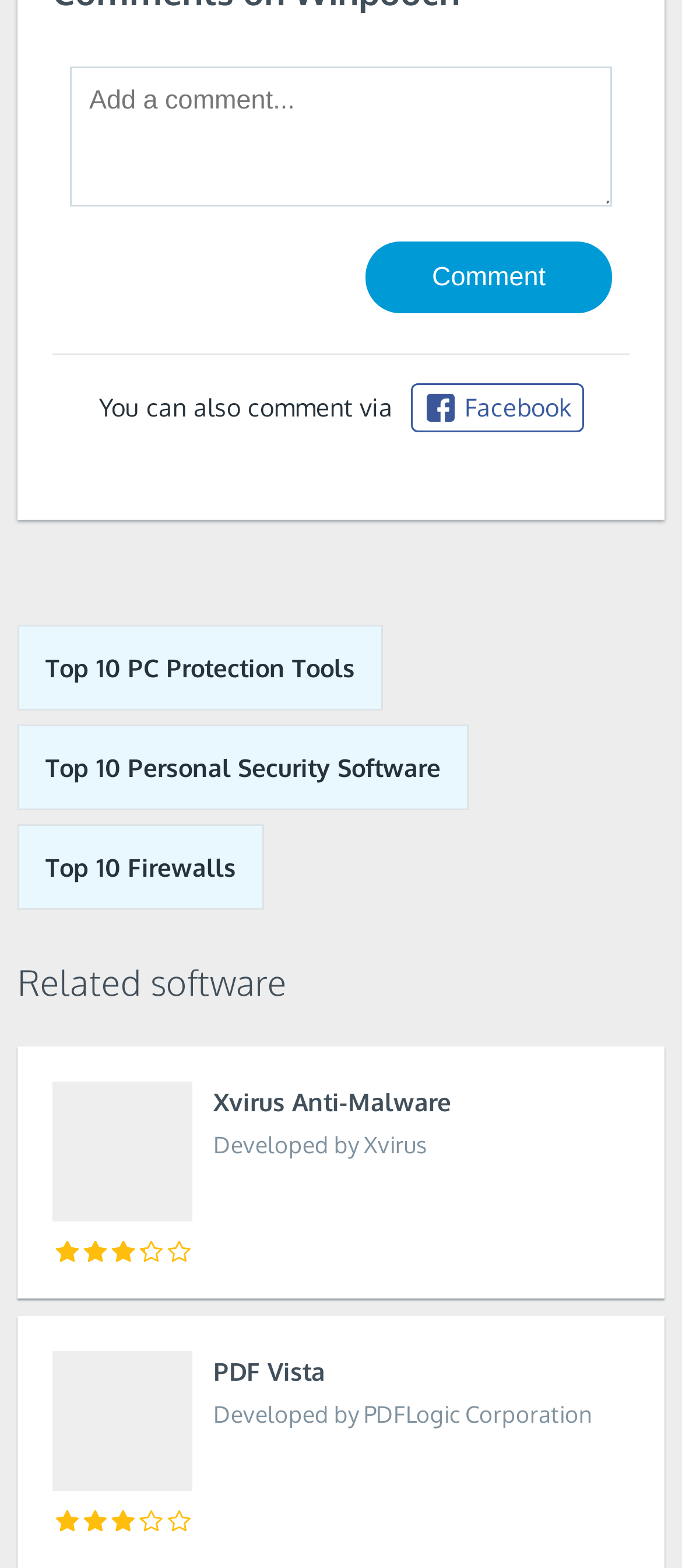Please provide a comprehensive answer to the question below using the information from the image: What is the category of the related software?

The related software links are categorized under 'Related software' and include topics such as 'PC Protection Tools', 'Personal Security Software', and 'Firewalls', indicating that the category is security-related.